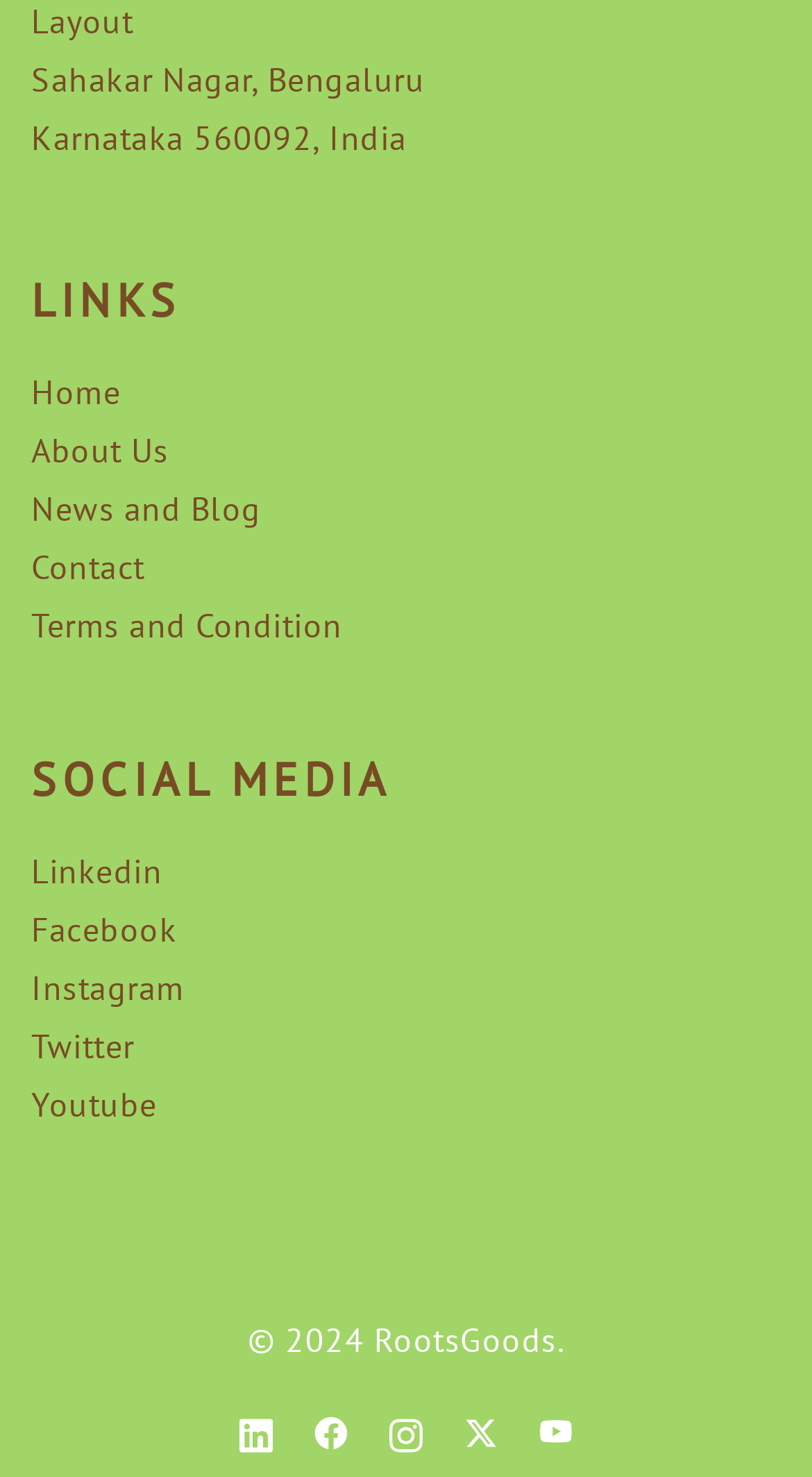Please determine the bounding box coordinates of the element to click on in order to accomplish the following task: "Visit About Us". Ensure the coordinates are four float numbers ranging from 0 to 1, i.e., [left, top, right, bottom].

[0.038, 0.291, 0.208, 0.319]